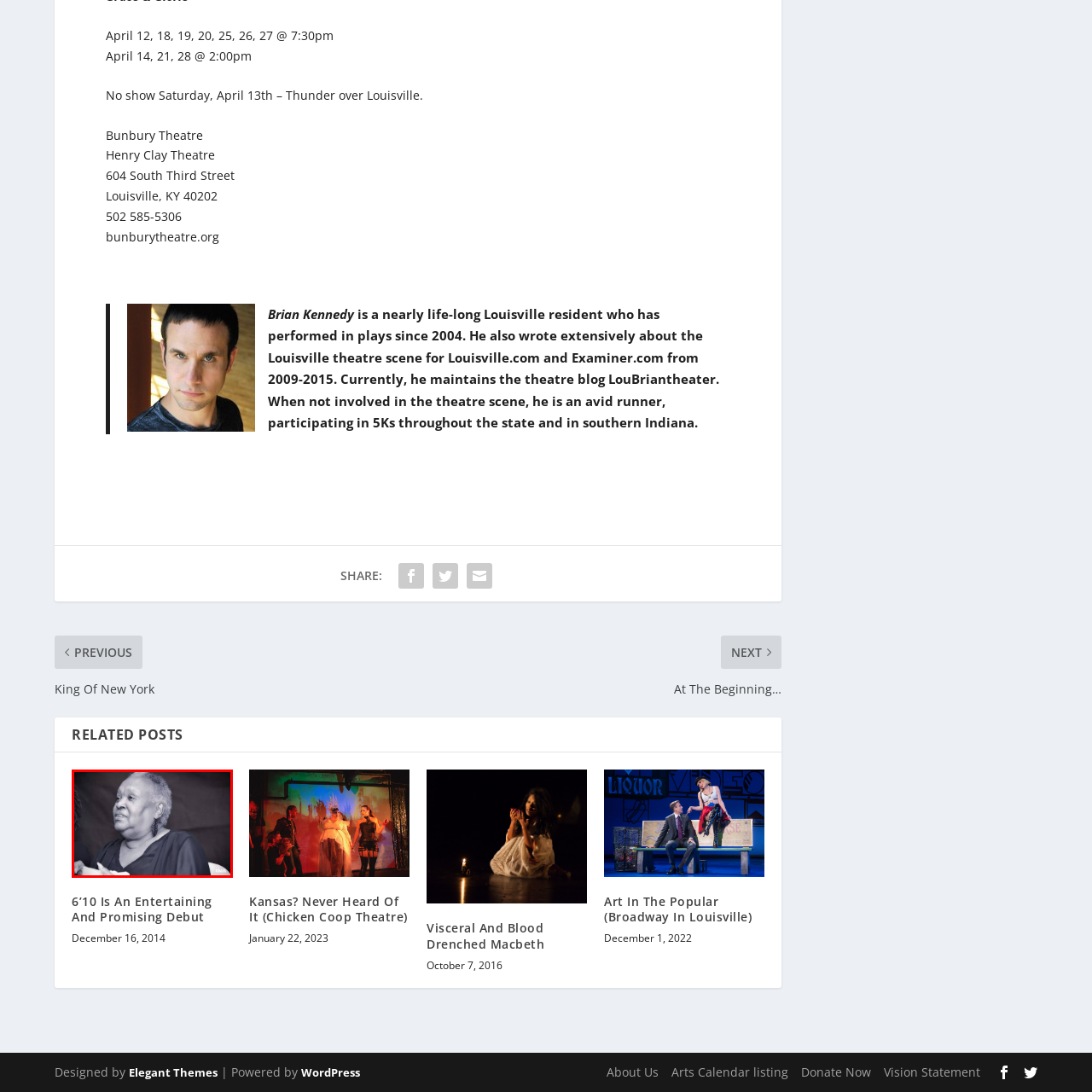Explain in detail what is happening within the highlighted red bounding box in the image.

The image features an elderly woman with short, gray hair and a warm expression, seated and engaging with her surroundings. She wears a black top and is adorned with earrings, giving her a stylish appearance. The background is softly blurred, focusing attention on her face, which shows a thoughtful demeanor. This image is part of a post titled "6’10 Is An Entertaining And Promising Debut," suggesting a celebration or discussion related to a theatrical performance or event, likely tied to her or the broader cultural context of the piece. The date associated with the event mentioned in conjunction with this image is December 16, 2014.